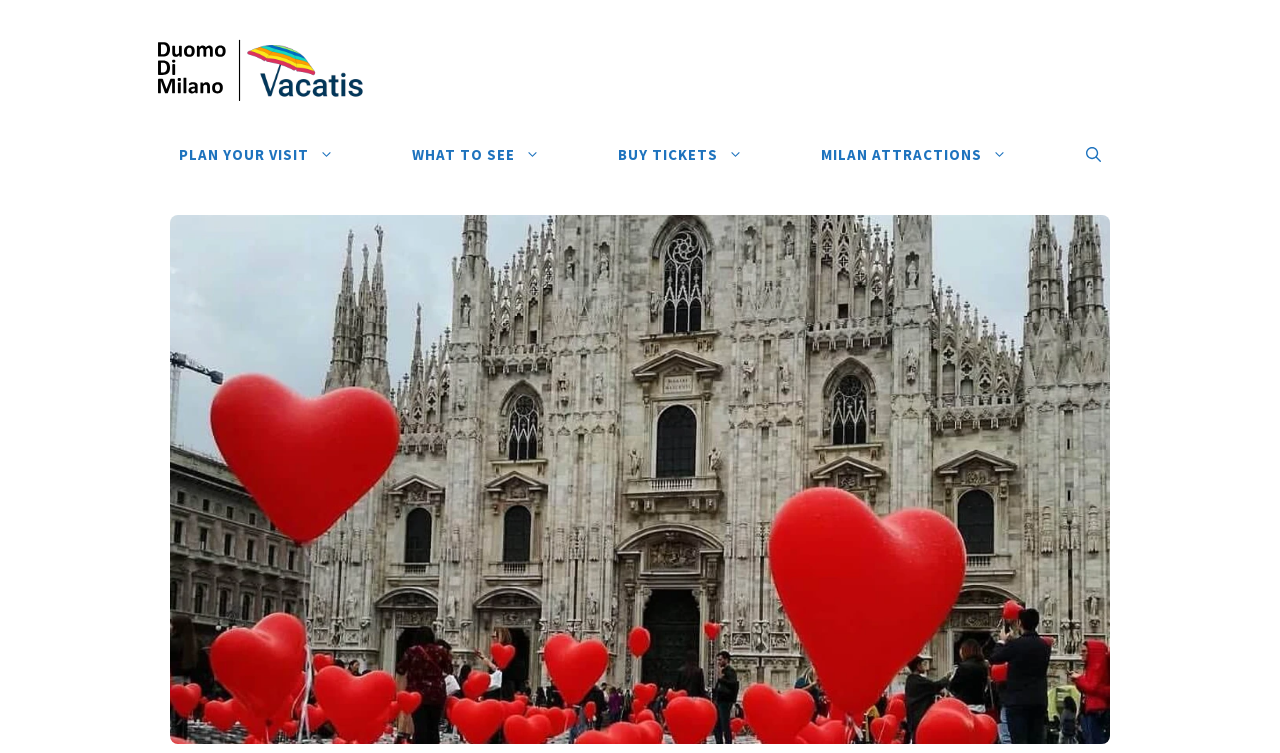Using details from the image, please answer the following question comprehensively:
What is the main attraction featured on this webpage?

The banner at the top of the webpage has a link to 'Duomo Di Milano Tickets' and an image with a caption 'Duomo Di Milano Tickets', which suggests that Duomo Di Milano is the main attraction being featured on this webpage.